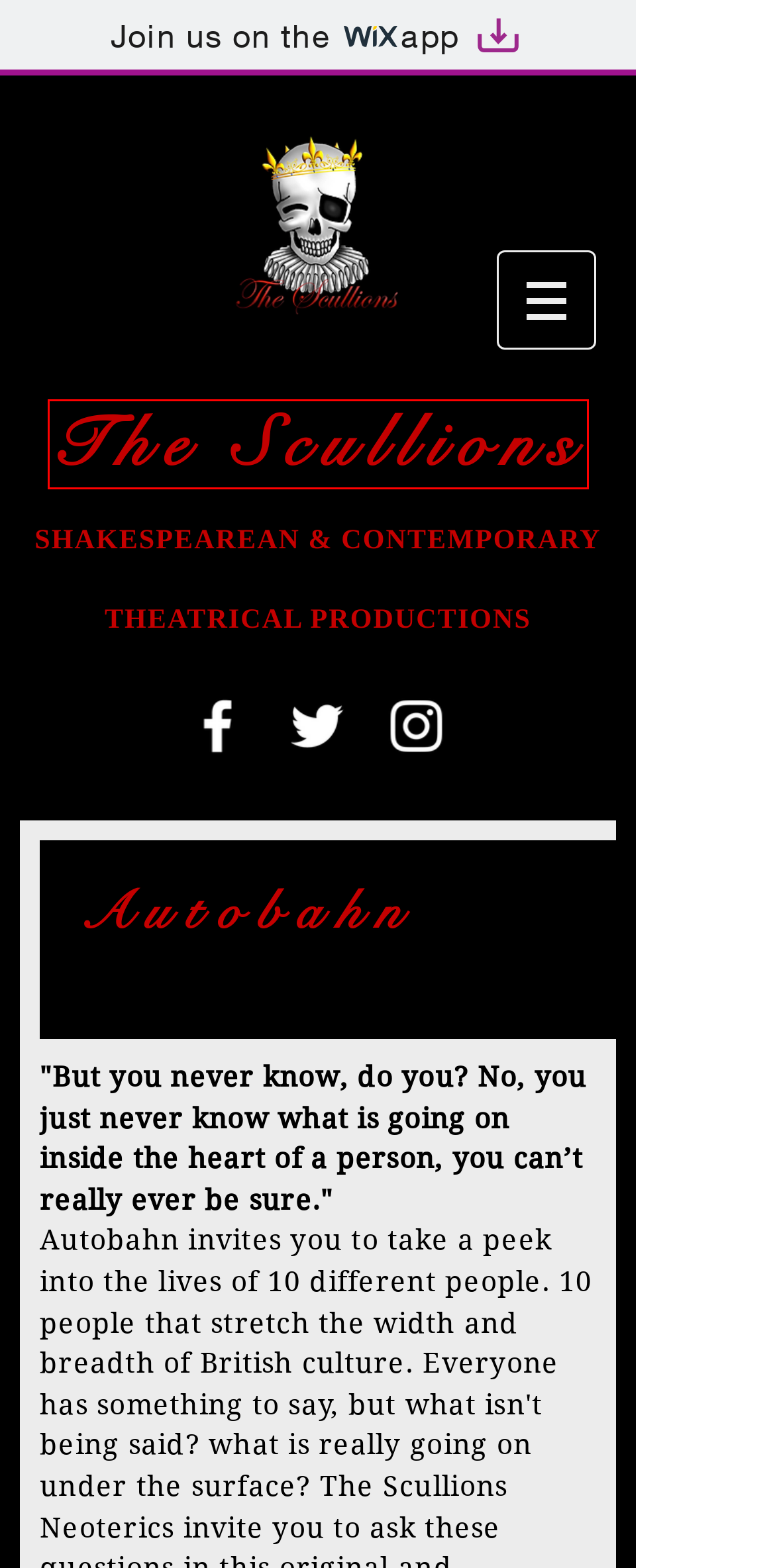Please examine the screenshot provided, which contains a red bounding box around a UI element. Select the webpage description that most accurately describes the new page displayed after clicking the highlighted element. Here are the candidates:
A. Theatre | Scullions
B. Micheal Weston | SCULLIONS
C. Sam Rugman | SCULLIONS
D. Tiffany Rhodes | SCULLIONS
E. Alex Latham | SCULLIONS
F. Liam Wyatt | SCULLIONS
G. Nicholas Downton-Cooper | SCULLIONS
H. Charlotte Hobbs | SCULLIONS

A